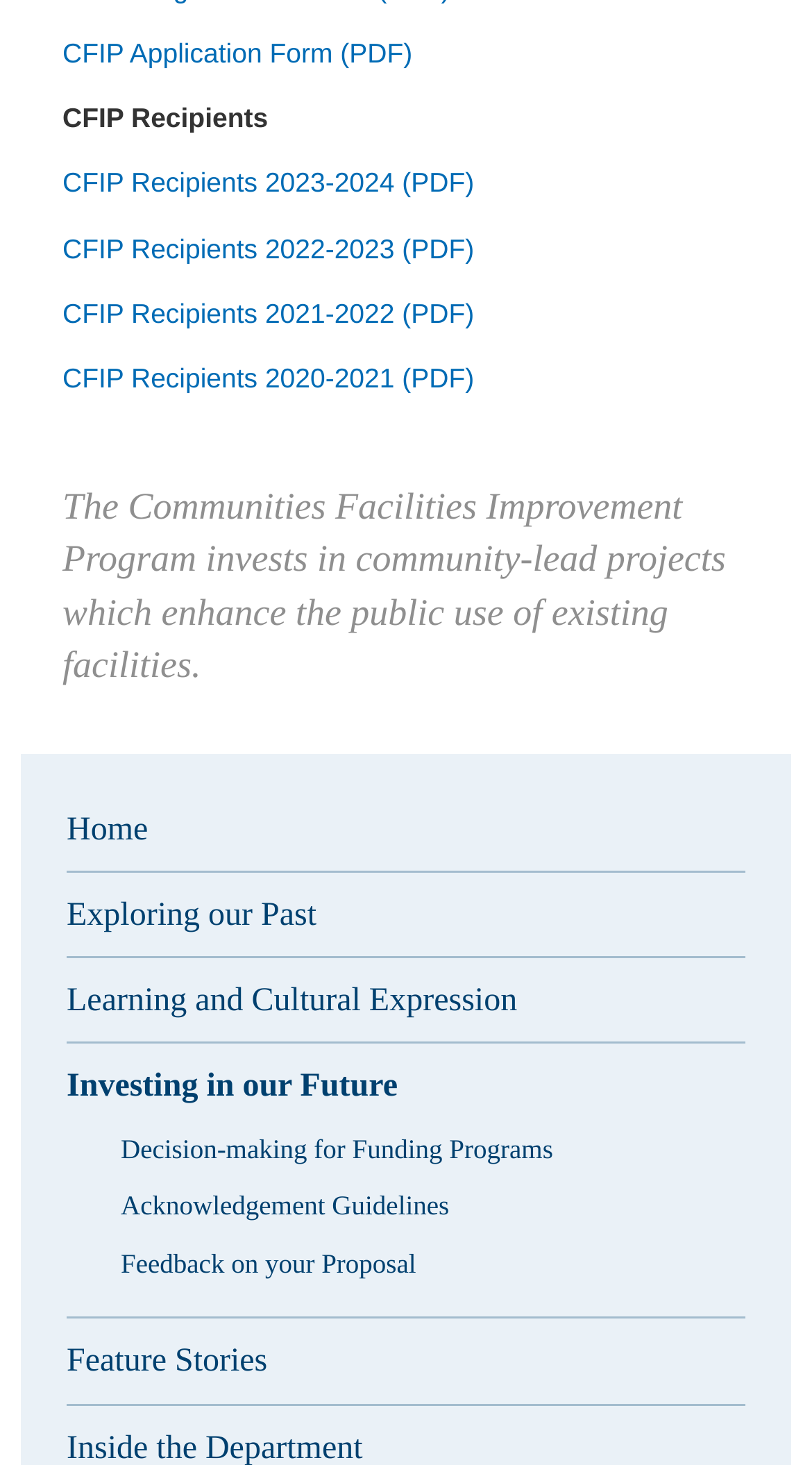Can you pinpoint the bounding box coordinates for the clickable element required for this instruction: "download CFIP Application Form"? The coordinates should be four float numbers between 0 and 1, i.e., [left, top, right, bottom].

[0.077, 0.026, 0.508, 0.047]